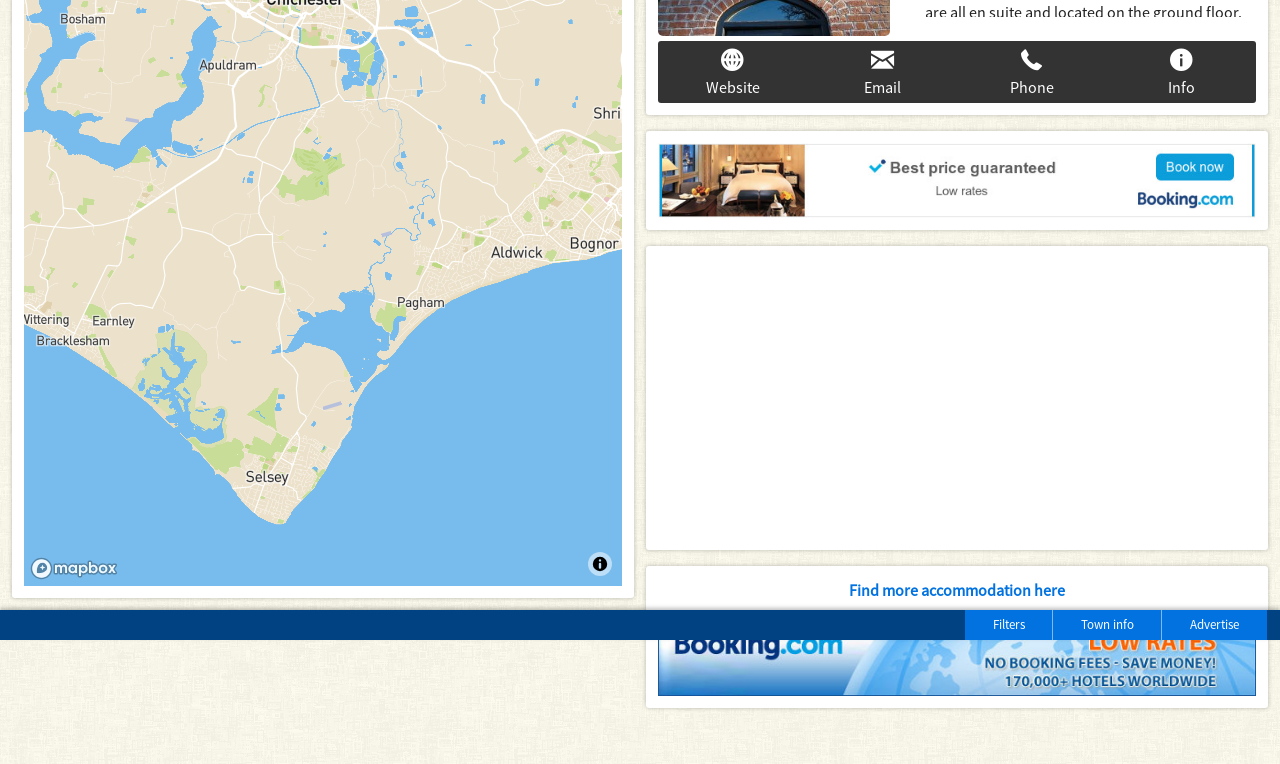Please specify the bounding box coordinates in the format (top-left x, top-left y, bottom-right x, bottom-right y), with values ranging from 0 to 1. Identify the bounding box for the UI component described as follows: aria-label="Advertisement" name="aswift_1" title="Advertisement"

[0.012, 0.802, 0.377, 0.822]